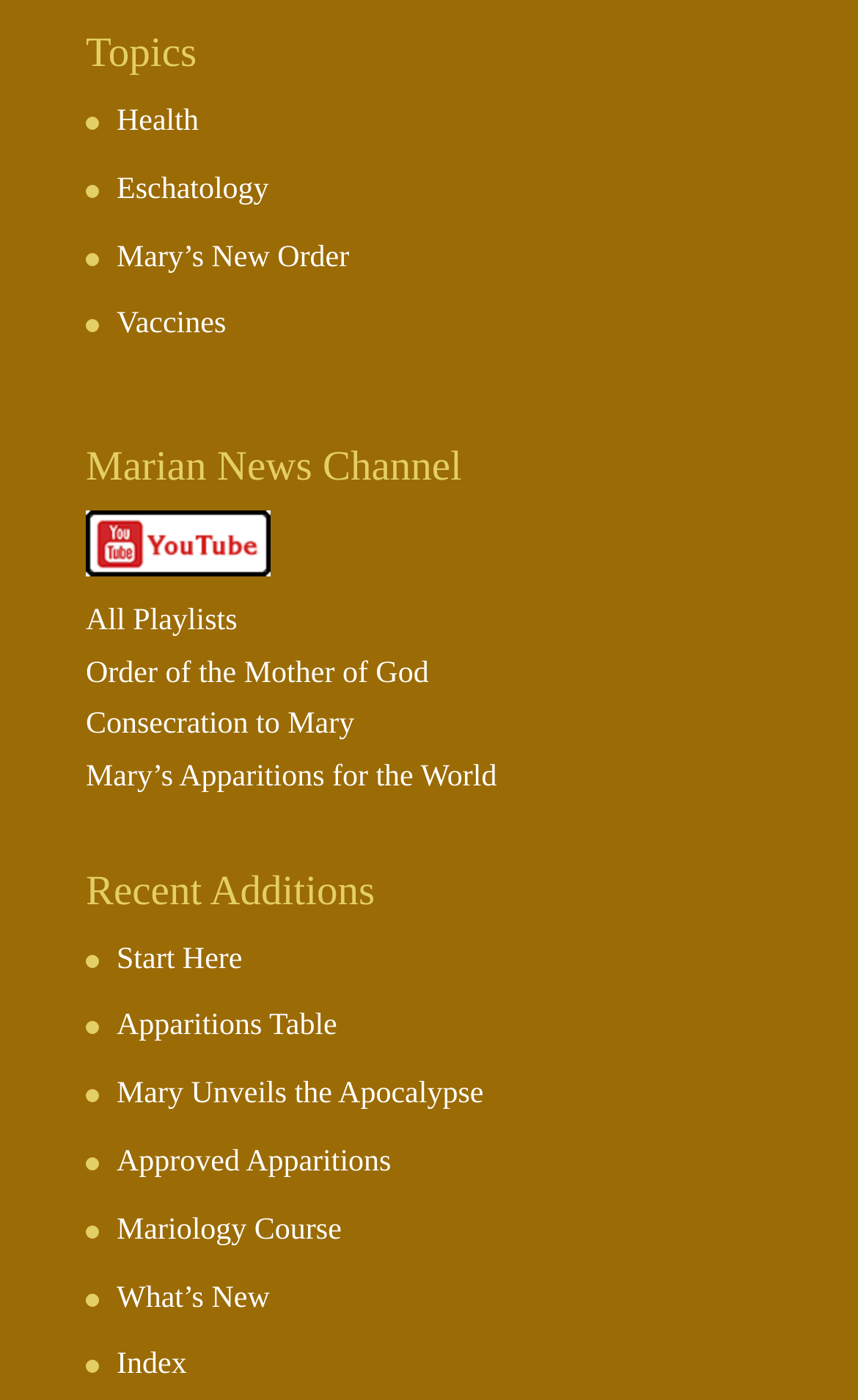How many links are under the 'Recent Additions' heading?
Based on the image, please offer an in-depth response to the question.

The webpage has a heading 'Recent Additions' which contains 6 links: 'Start Here', 'Apparitions Table', 'Mary Unveils the Apocalypse', 'Approved Apparitions', 'Mariology Course', and 'What’s New'.